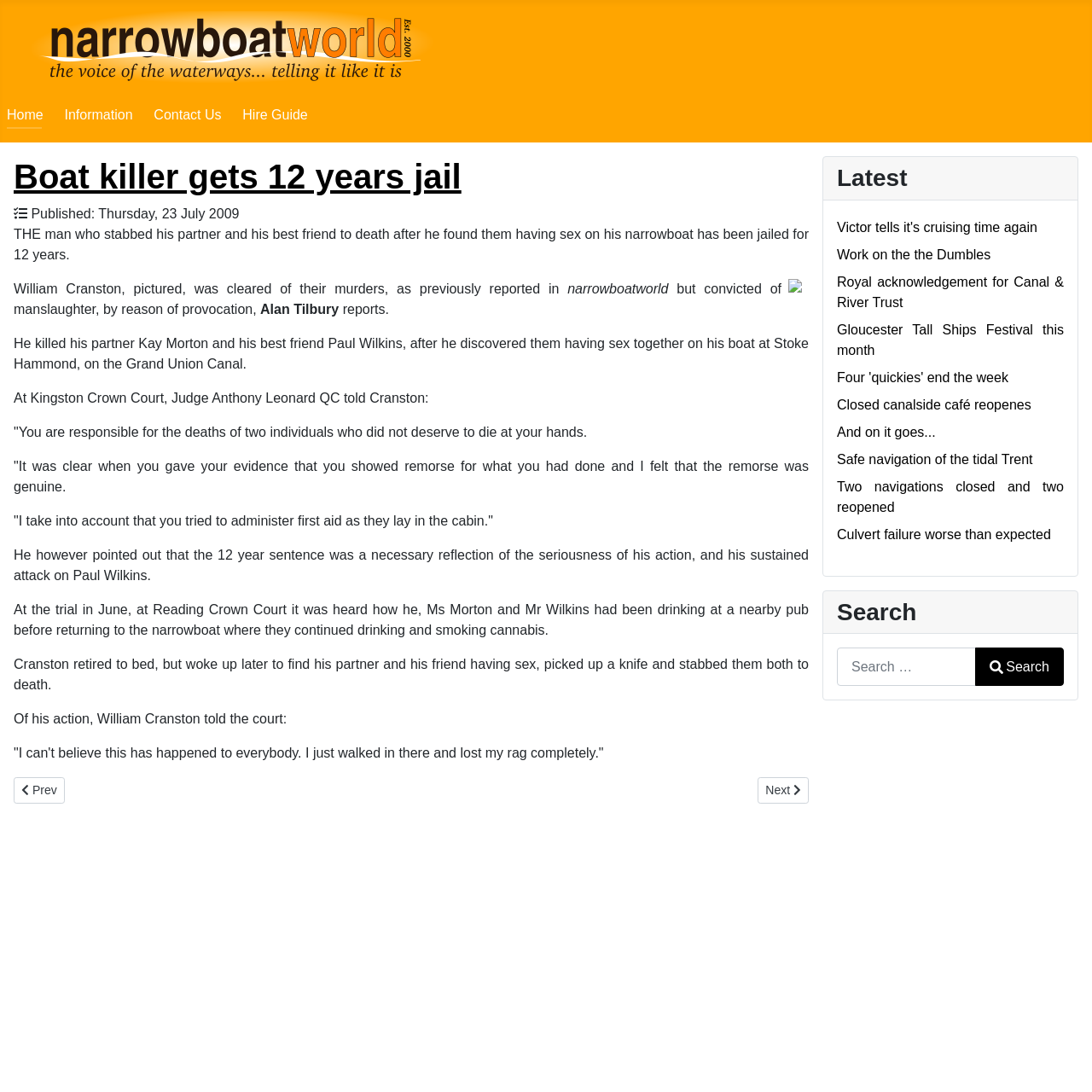Show the bounding box coordinates of the region that should be clicked to follow the instruction: "Read the latest news 'Victor tells it's cruising time again'."

[0.766, 0.201, 0.95, 0.215]